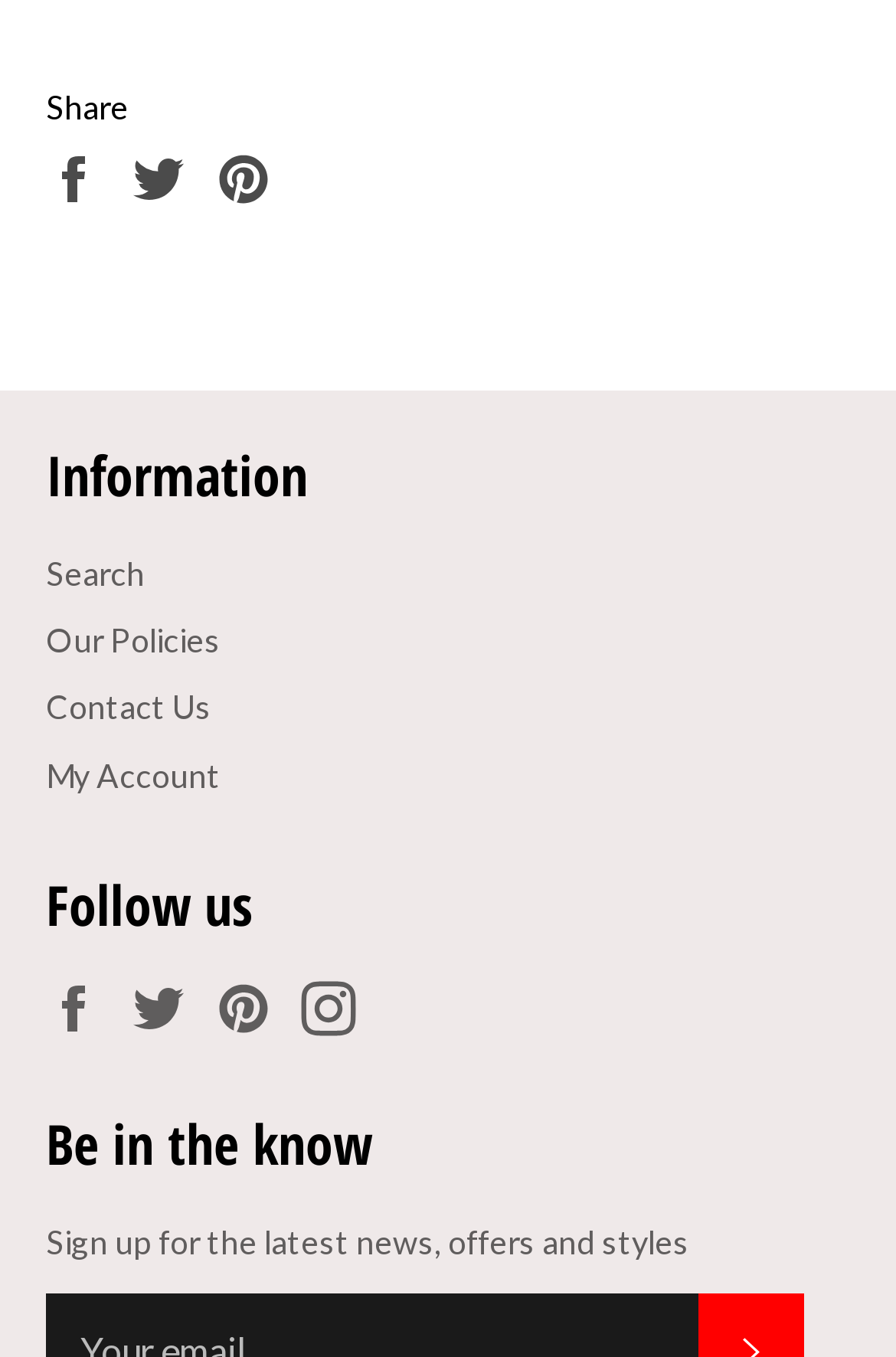Pinpoint the bounding box coordinates of the area that should be clicked to complete the following instruction: "Share on Facebook". The coordinates must be given as four float numbers between 0 and 1, i.e., [left, top, right, bottom].

[0.051, 0.114, 0.121, 0.143]